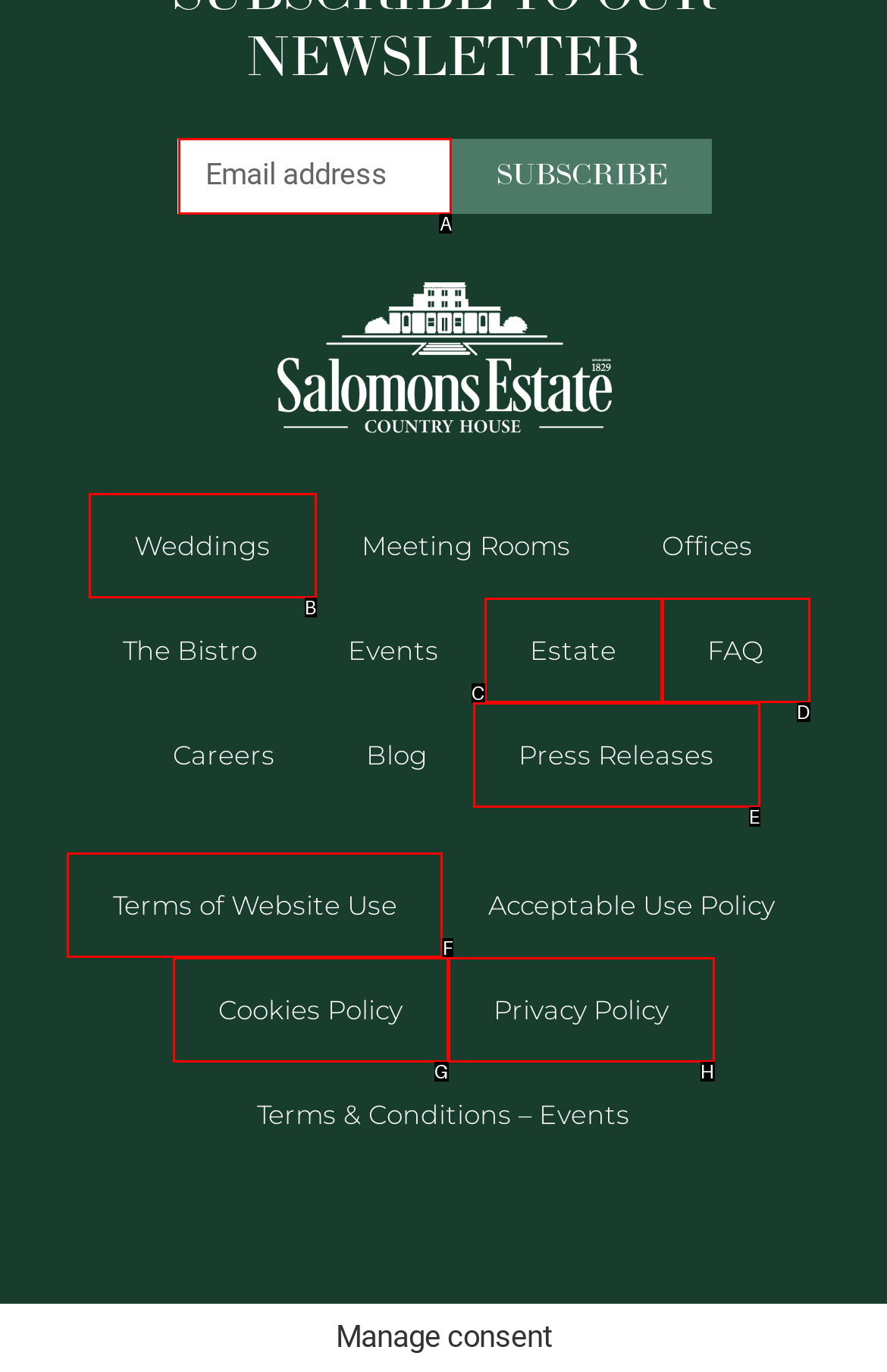Identify the correct HTML element to click to accomplish this task: click the 'Chicago Boyz' link
Respond with the letter corresponding to the correct choice.

None